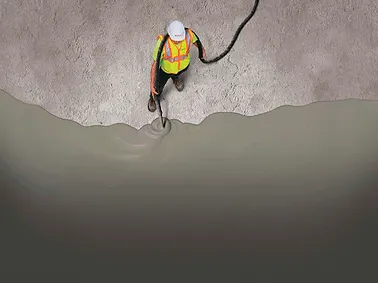Break down the image into a detailed narrative.

The image depicts a construction worker in a safety vest and helmet, positioned above a site where a liquid material is being poured or mixed. The worker appears to be operating a hose connected to a machinery tool, focused on directing the flow of the material. The surface below showcases a mixture of gray concrete, demonstrating the construction process in action. The scene highlights the importance of safety and precision in industrial settings, emphasizing the worker's role in ensuring that the project progresses smoothly. This imagery is representative of the services offered by Kate Altmann Design, particularly in advertising related to industrial projects.